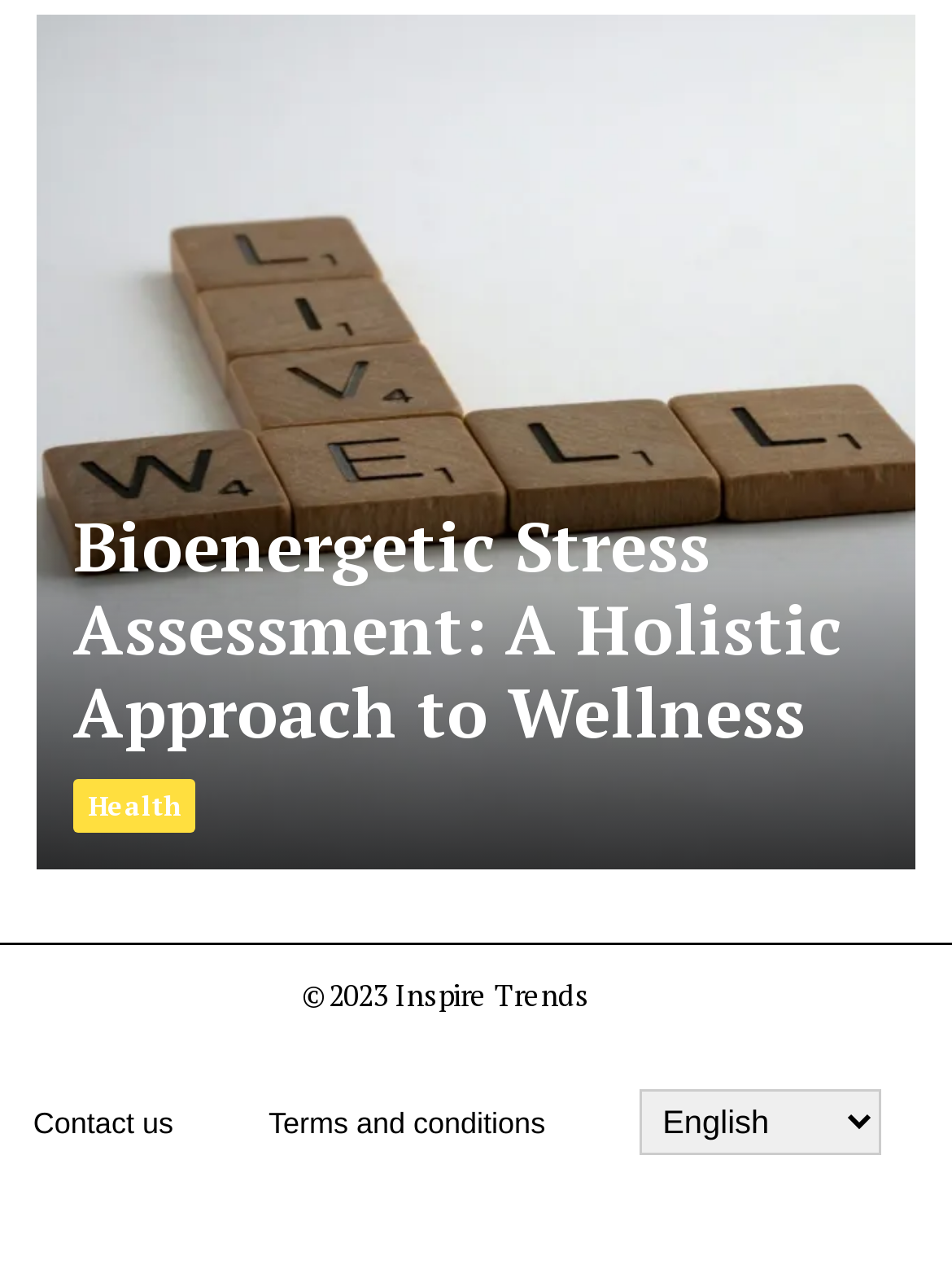What type of element is located at the bottom right?
Look at the screenshot and respond with one word or a short phrase.

ComboBox